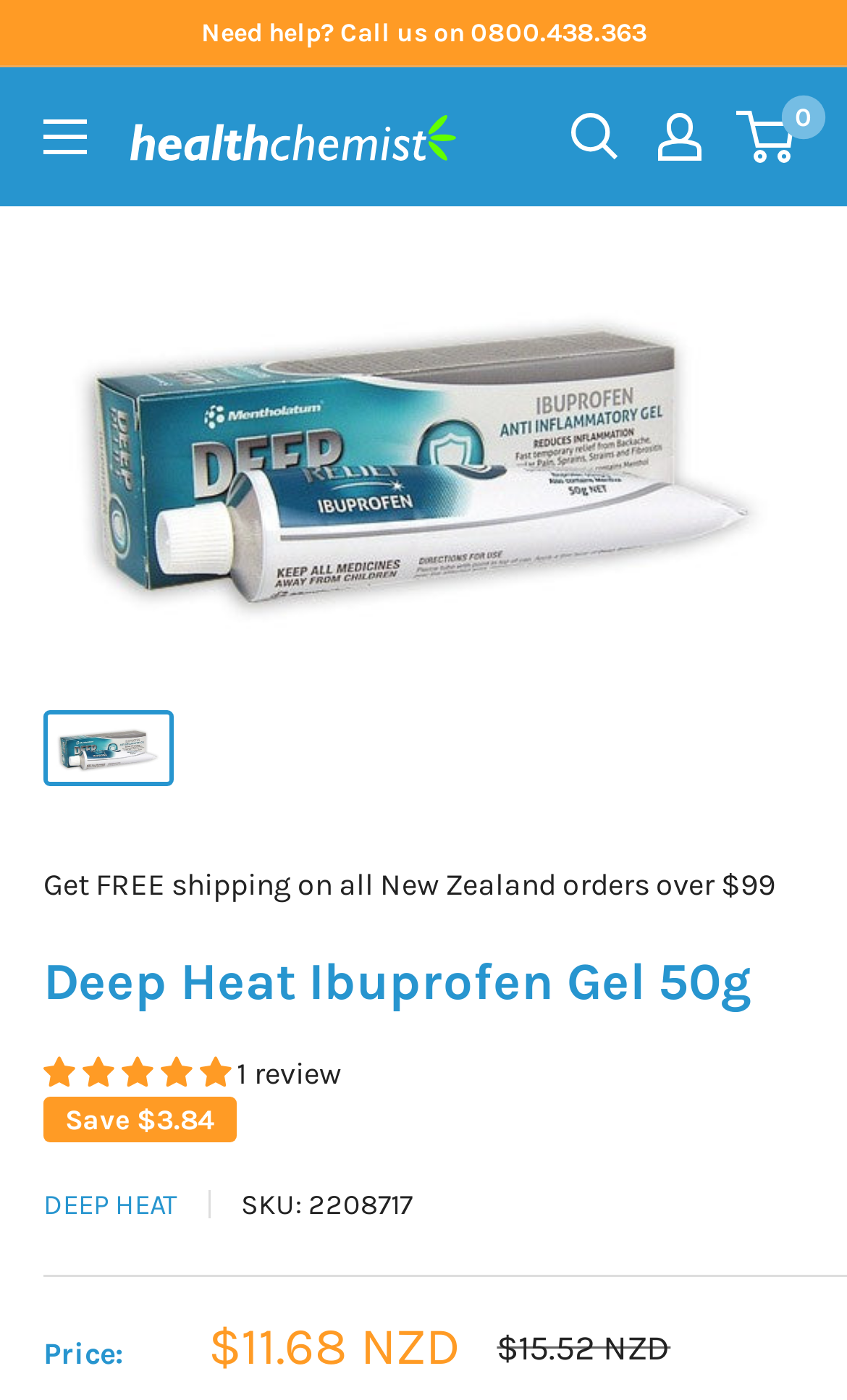How many reviews does the product have?
Based on the screenshot, answer the question with a single word or phrase.

1